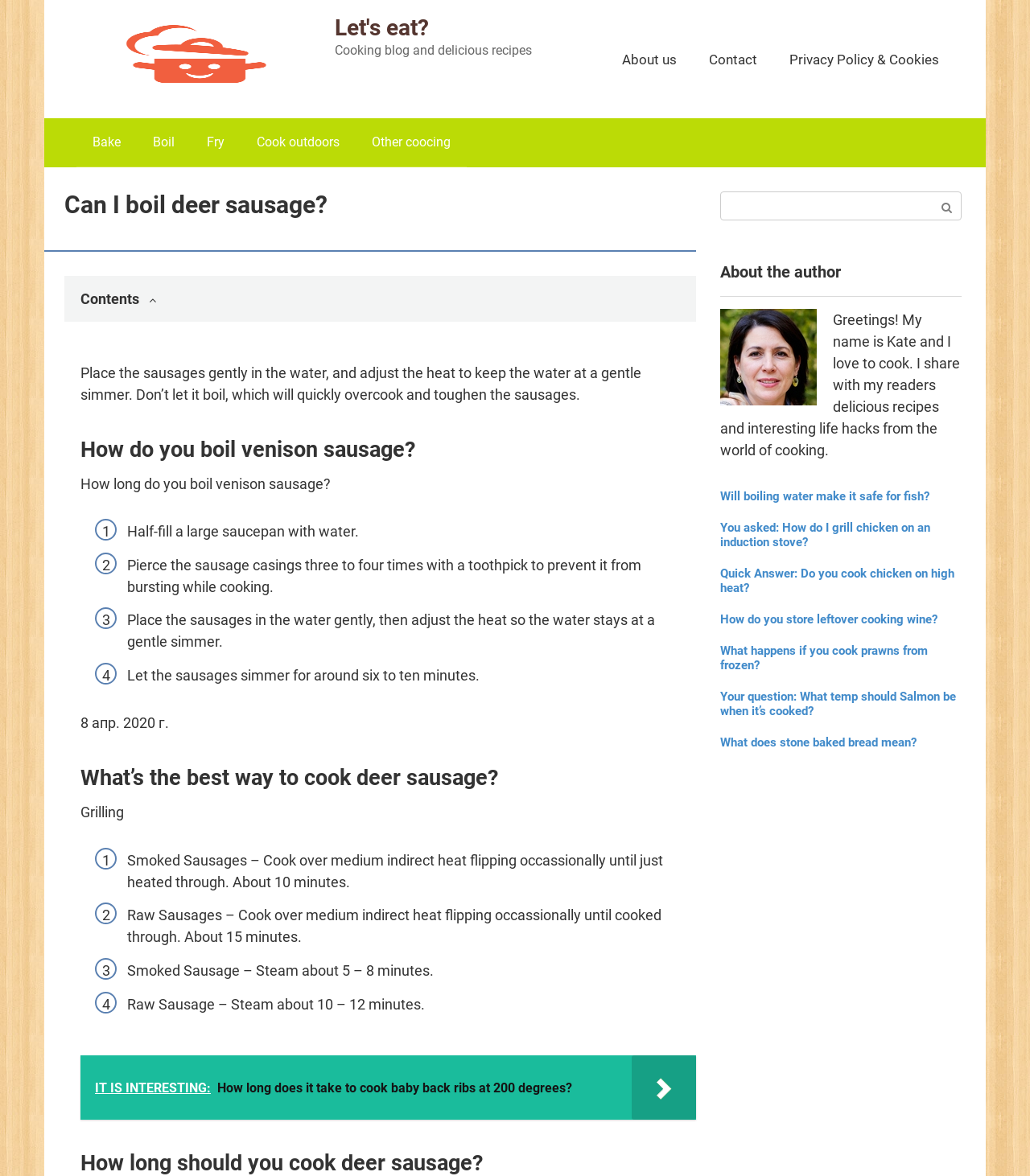Extract the main headline from the webpage and generate its text.

Can I boil deer sausage?